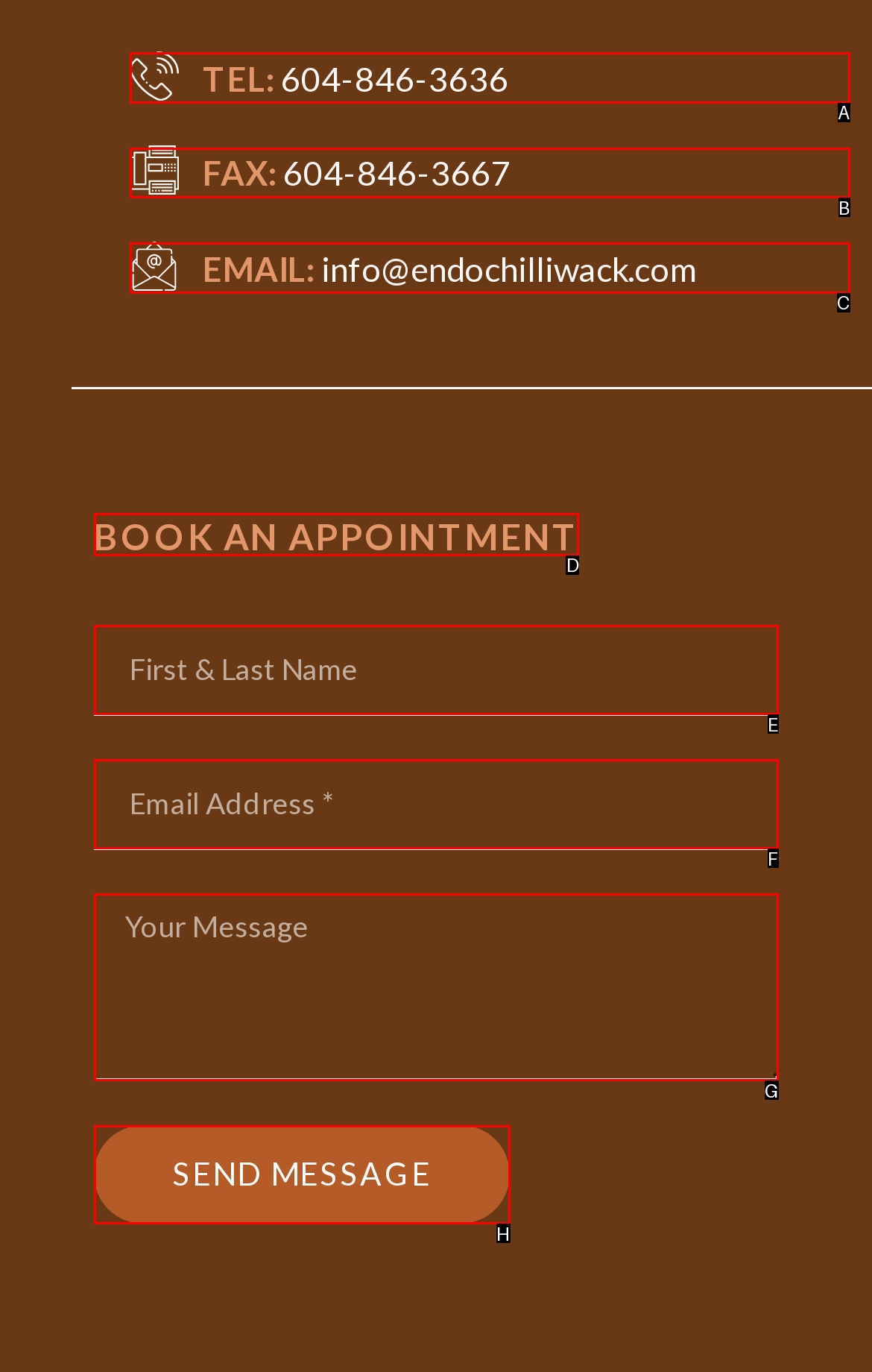Determine the HTML element to be clicked to complete the task: Book an appointment. Answer by giving the letter of the selected option.

D